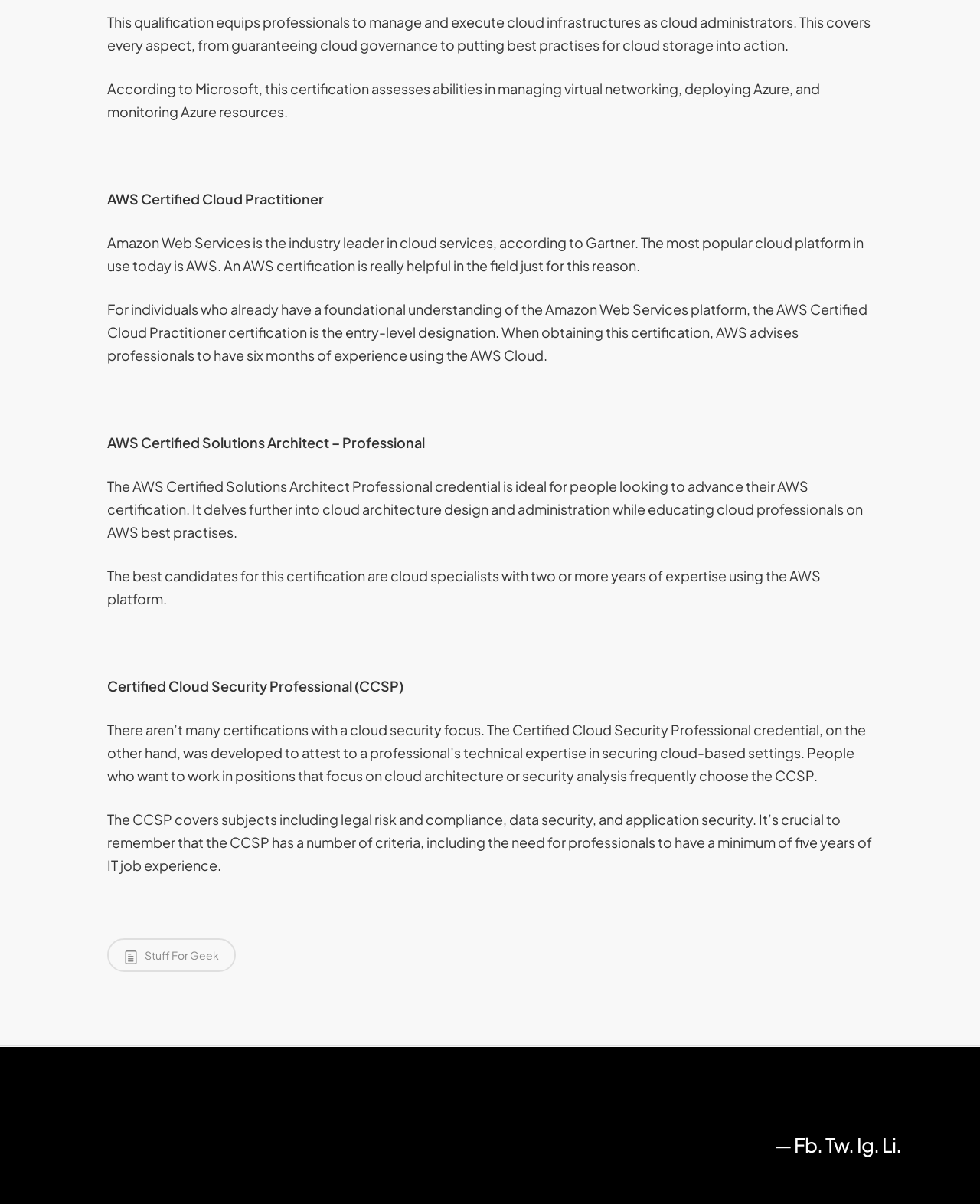How many cloud certifications are mentioned on this webpage?
Could you answer the question with a detailed and thorough explanation?

By carefully reading the text on the webpage, I can see that four cloud certifications are mentioned: Microsoft certification, AWS Certified Cloud Practitioner, AWS Certified Solutions Architect – Professional, and Certified Cloud Security Professional (CCSP).